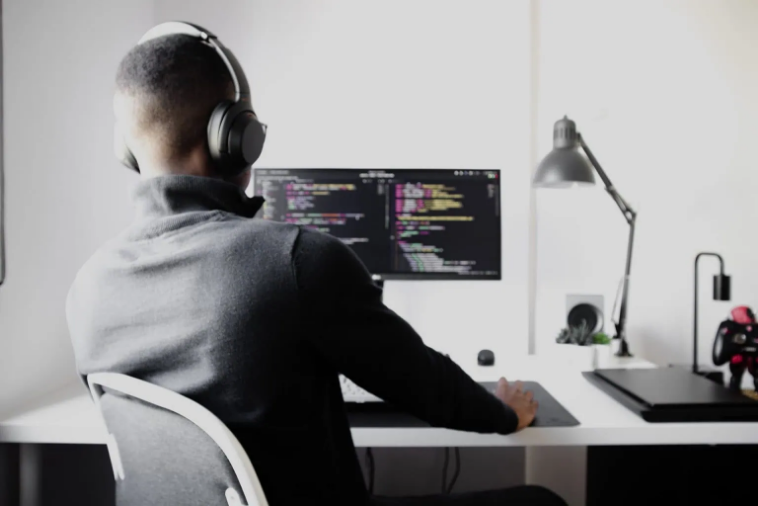Identify and describe all the elements present in the image.

In this image, a person is seated at a modern desk, focused intently on their computer screen, which displays lines of colorful code. The individual wears sleek black headphones, suggesting a high level of concentration and immersion in their work. The environment is well-lit, featuring a clean and minimalist setup with a stylish desk lamp positioned nearby. On the desk, a keyboard and mouse are arranged neatly, alongside a sleek laptop and a small plant, which adds a touch of greenery to the workspace. This scene captures the essence of a dedicated software developer or coder engaged in tasks related to legacy code optimization, reflecting the importance of maintaining and improving older codebases in the tech industry.